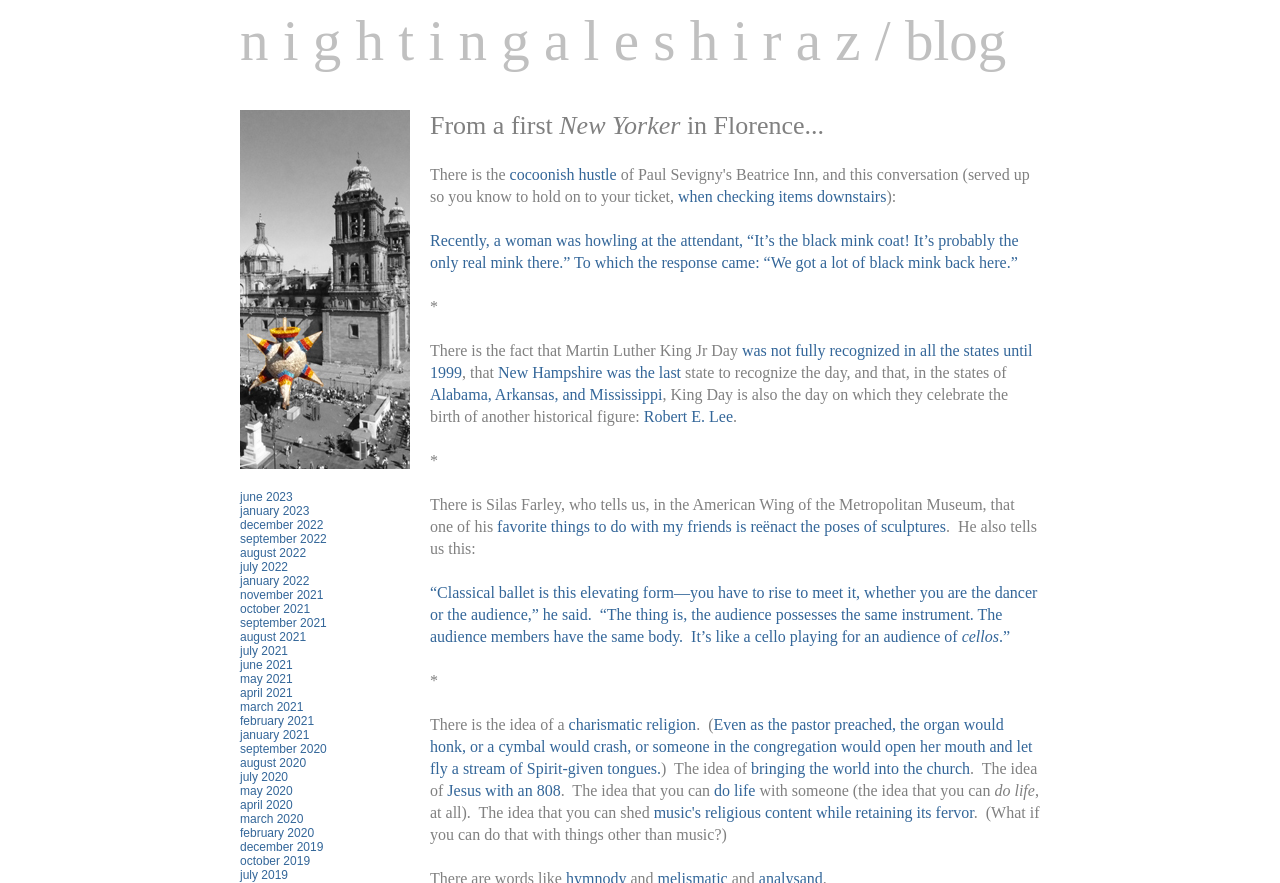Is the webpage a personal blog?
Please provide a comprehensive and detailed answer to the question.

The webpage has the characteristics of a personal blog, with posts that appear to be written in a personal and reflective style. The topics of the posts are varied, but they seem to be related to the author's thoughts and experiences. The inclusion of links to other posts and months suggests that the webpage is a blog that is regularly updated.